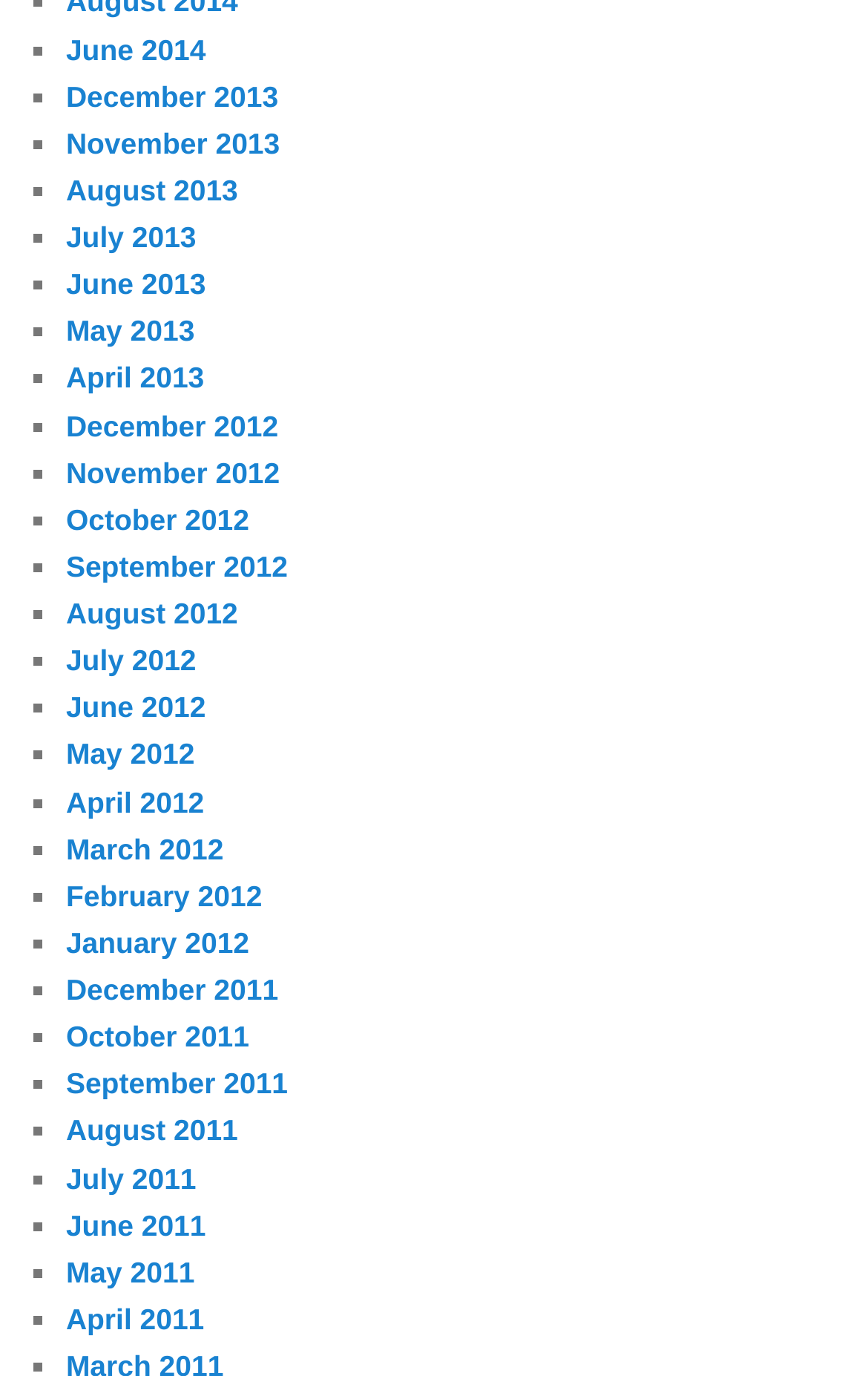Determine the bounding box coordinates of the region to click in order to accomplish the following instruction: "View August 2012". Provide the coordinates as four float numbers between 0 and 1, specifically [left, top, right, bottom].

[0.076, 0.434, 0.274, 0.458]